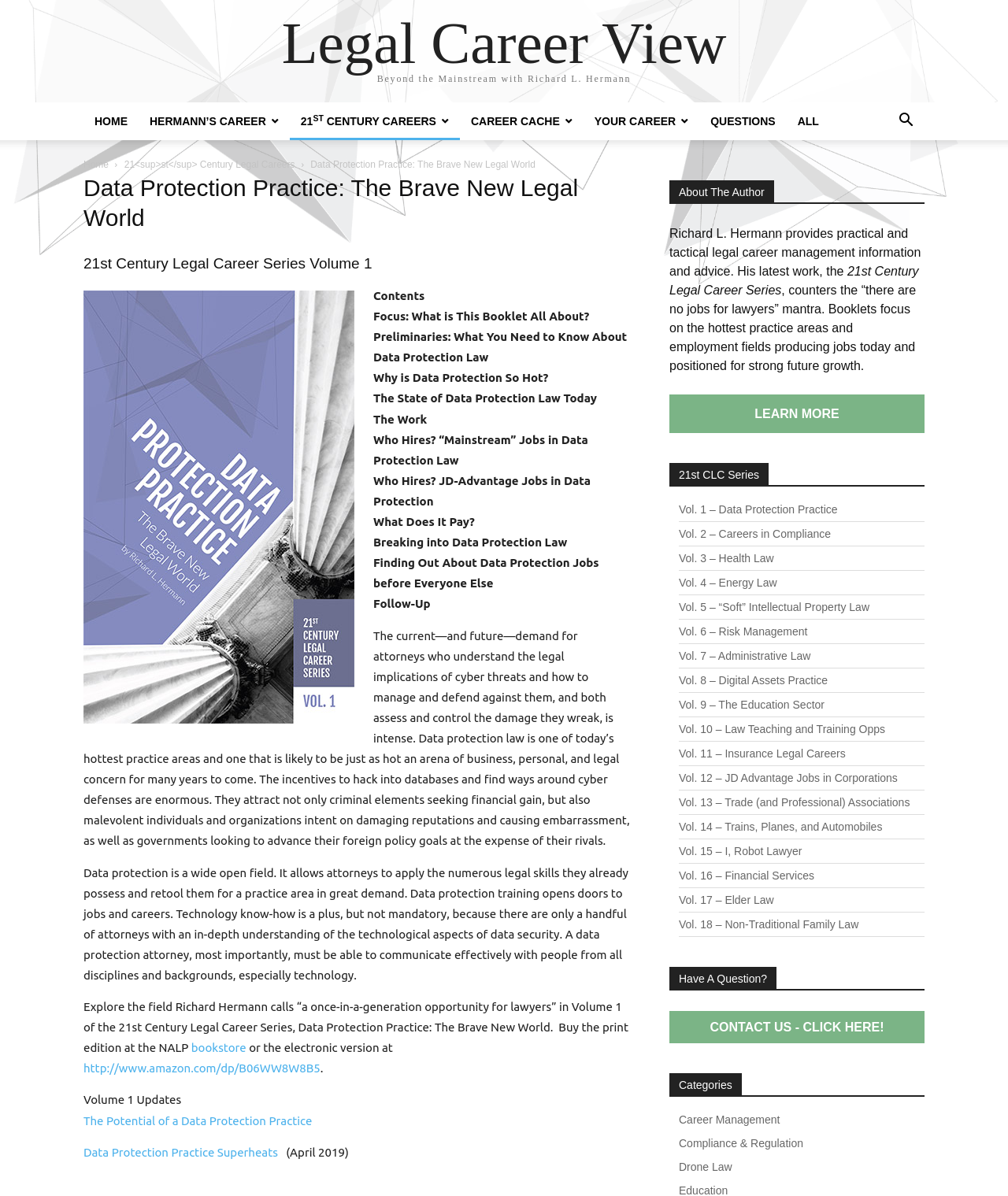Write an exhaustive caption that covers the webpage's main aspects.

This webpage is about data protection practice and legal careers. At the top, there is a navigation menu with links to "HOME", "HERMANN'S CAREER", "21ST CENTURY CAREERS", "CAREER CACHE", "YOUR CAREER", "QUESTIONS", and "ALL". To the right of the navigation menu, there is a button with an icon.

Below the navigation menu, there is a heading that reads "Data Protection Practice: The Brave New Legal World" and a subheading that reads "21st Century Legal Career Series Volume 1". Next to the headings, there is an image.

The main content of the webpage is divided into sections. The first section is titled "Contents" and lists various topics related to data protection law, such as "Focus: What is This Booklet All About?", "Preliminaries: What You Need to Know About Data Protection Law", and "Why is Data Protection So Hot?". 

The second section provides an overview of the field of data protection law, discussing its current and future demand, the skills required, and the opportunities it presents for lawyers. 

The third section is about the book "Data Protection Practice: The Brave New Legal World" and provides a brief summary of its content. There are also links to buy the book in print or electronic format.

The fourth section is titled "Volume 1 Updates" and lists several links to updates related to data protection practice.

To the right of the main content, there are three complementary sections. The first section is about the author, Richard L. Hermann, and provides a brief bio and a link to "LEARN MORE". The second section lists the 21st Century Legal Career Series, with links to 18 volumes on different topics. The third section has a heading "Have A Question?" and a link to "CONTACT US - CLICK HERE!". Below that, there is a list of categories, including "Career Management", "Compliance & Regulation", and "Drone Law", with links to related content.